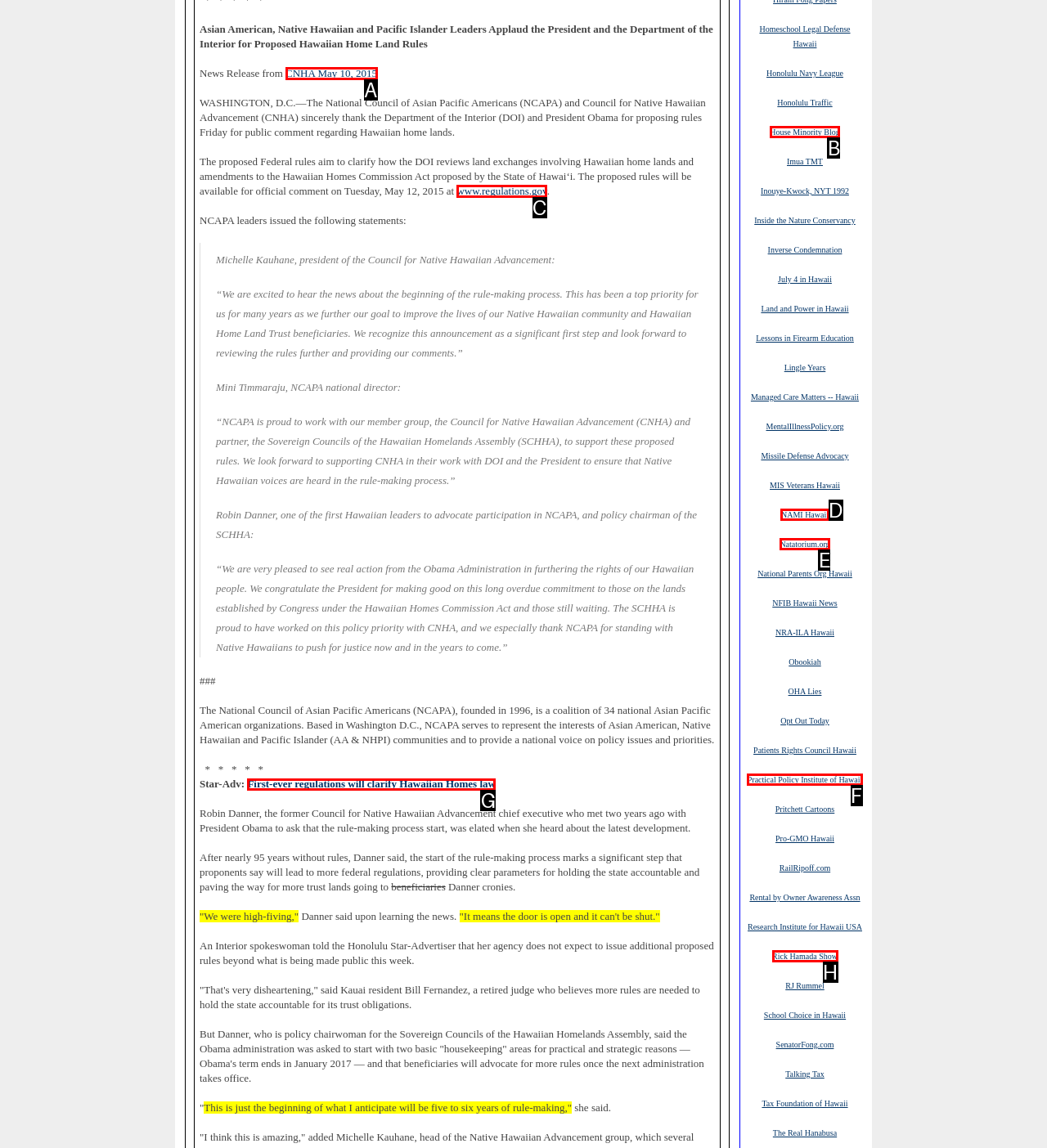Specify which element within the red bounding boxes should be clicked for this task: Follow the link 'www.regulations.gov' Respond with the letter of the correct option.

C